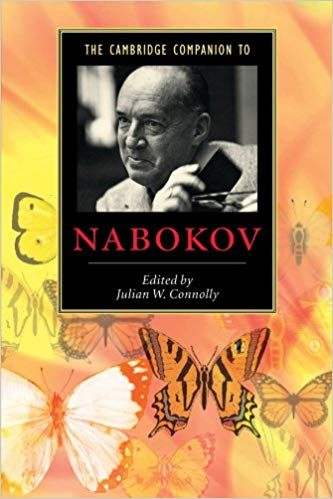Offer an in-depth caption for the image presented.

The image depicts the cover of "The Cambridge Companion to Nabokov," edited by Julian W. Connolly. The design features a prominently framed portrait of Vladimir Nabokov, a renowned author known for his complex works and literary contributions. Surrounding the image are colorful butterfly motifs, symbolizing transformation and beauty, which resonate with themes found in Nabokov’s writing. The title is boldly displayed at the top, immediately drawing the viewer's attention, while the editor's name is elegantly presented beneath. This companion serves as a scholarly resource, likely providing insights into Nabokov's life and literary impact.